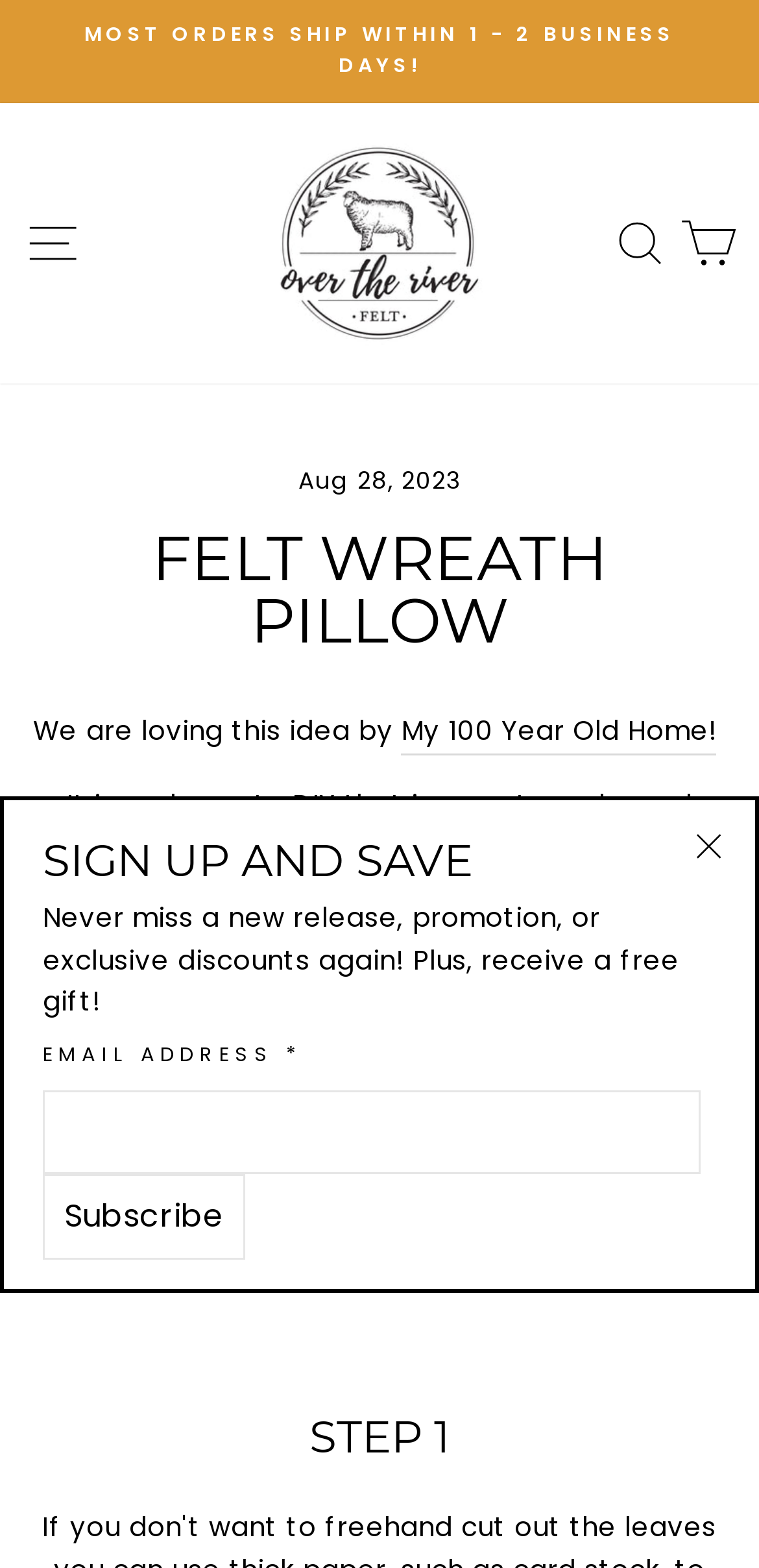Specify the bounding box coordinates of the element's region that should be clicked to achieve the following instruction: "Close the subscription popup". The bounding box coordinates consist of four float numbers between 0 and 1, in the format [left, top, right, bottom].

[0.872, 0.51, 0.995, 0.57]